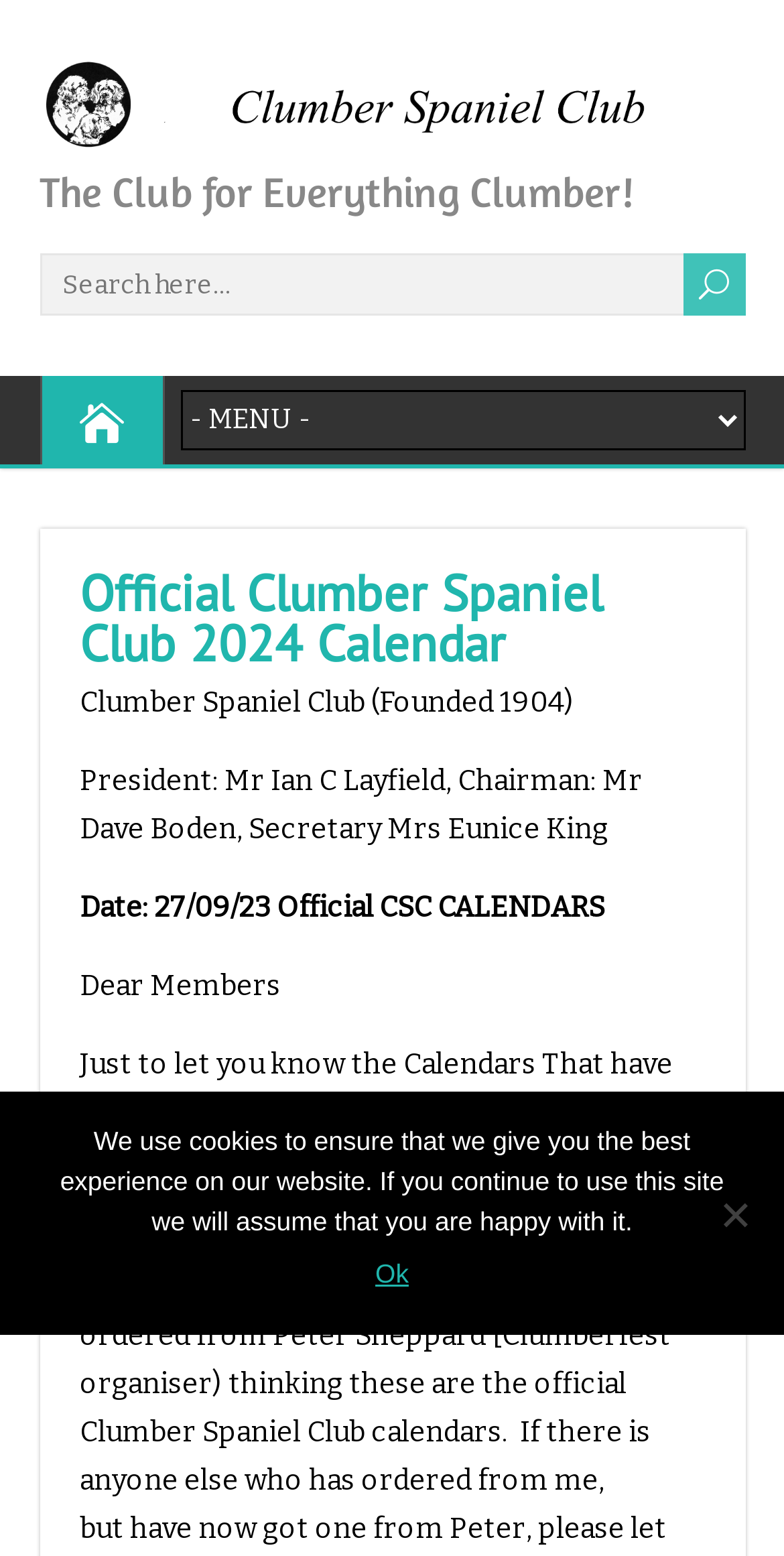Utilize the details in the image to give a detailed response to the question: What is the name of the club?

The name of the club can be found in the image at the top of the page, which says 'Clumber Spaniel Club'. This image is likely the logo of the club.